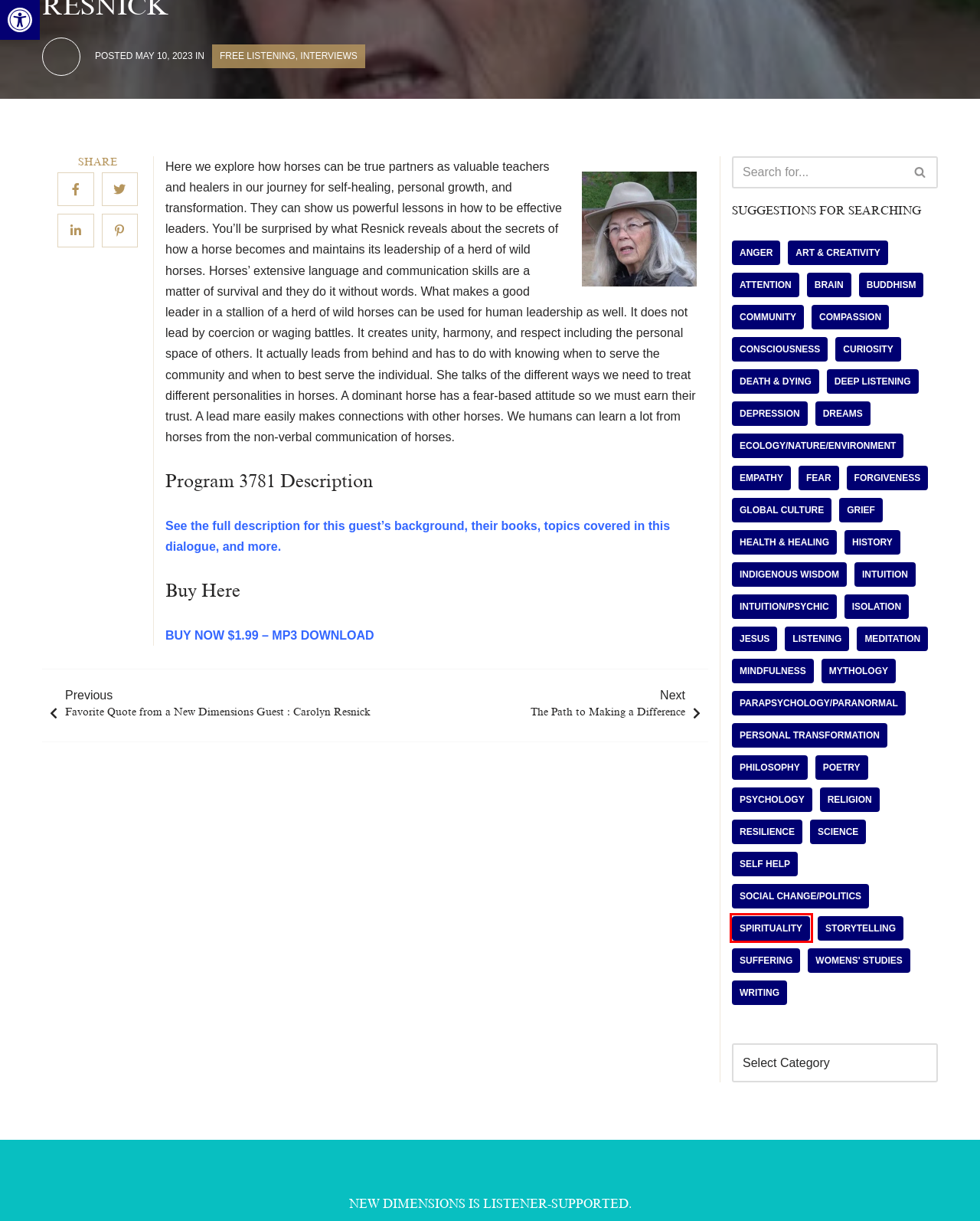You are given a screenshot of a webpage with a red rectangle bounding box around an element. Choose the best webpage description that matches the page after clicking the element in the bounding box. Here are the candidates:
A. curiosity Archives - New Dimensions Radio
B. spirituality Archives - New Dimensions Radio
C. Death & Dying Archives - New Dimensions Radio
D. grief Archives - New Dimensions Radio
E. community Archives - New Dimensions Radio
F. science Archives - New Dimensions Radio
G. anger Archives - New Dimensions Radio
H. Indigenous Wisdom Archives - New Dimensions Radio

B